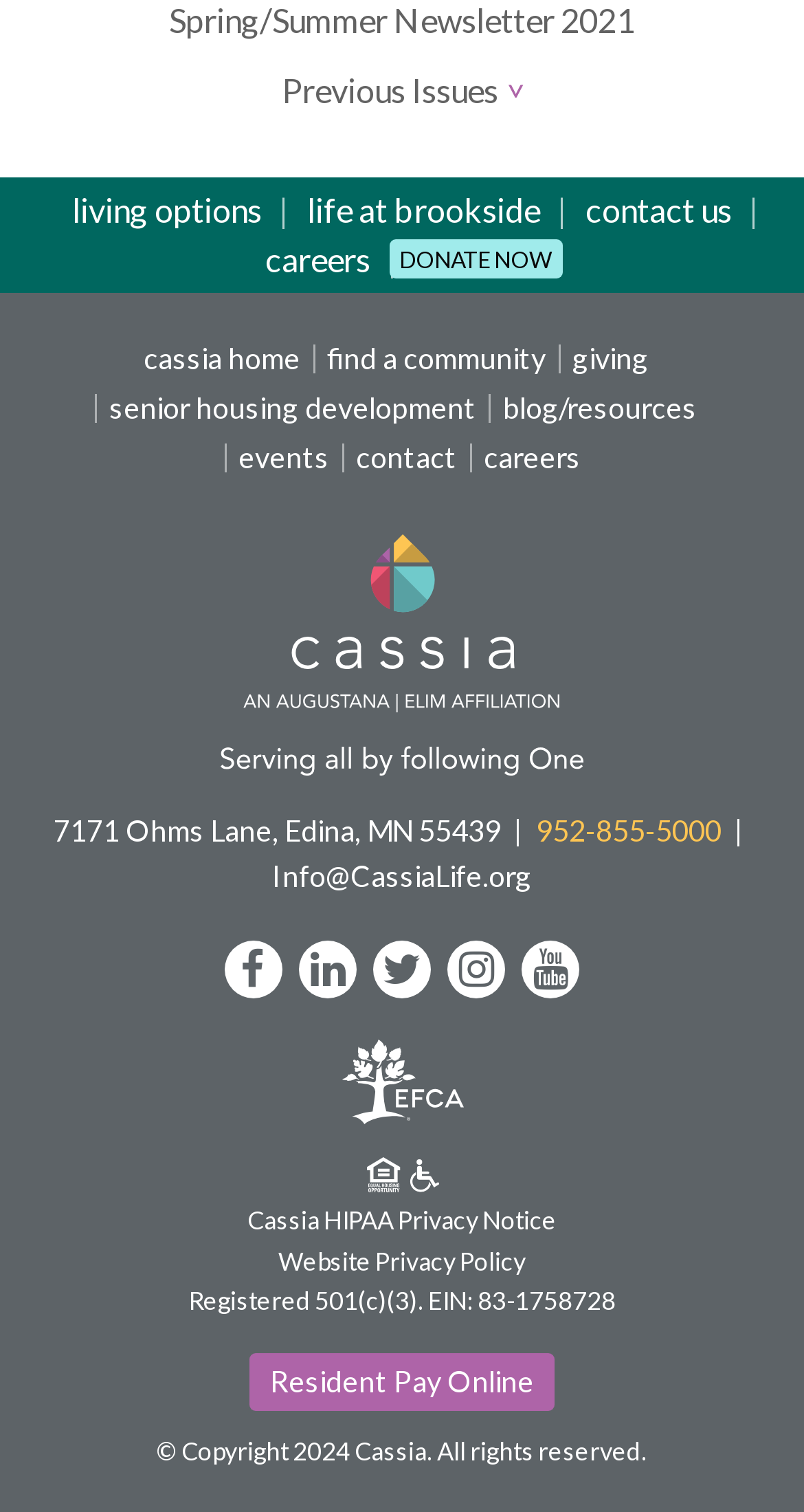Please predict the bounding box coordinates of the element's region where a click is necessary to complete the following instruction: "Contact us". The coordinates should be represented by four float numbers between 0 and 1, i.e., [left, top, right, bottom].

[0.7, 0.123, 0.938, 0.156]